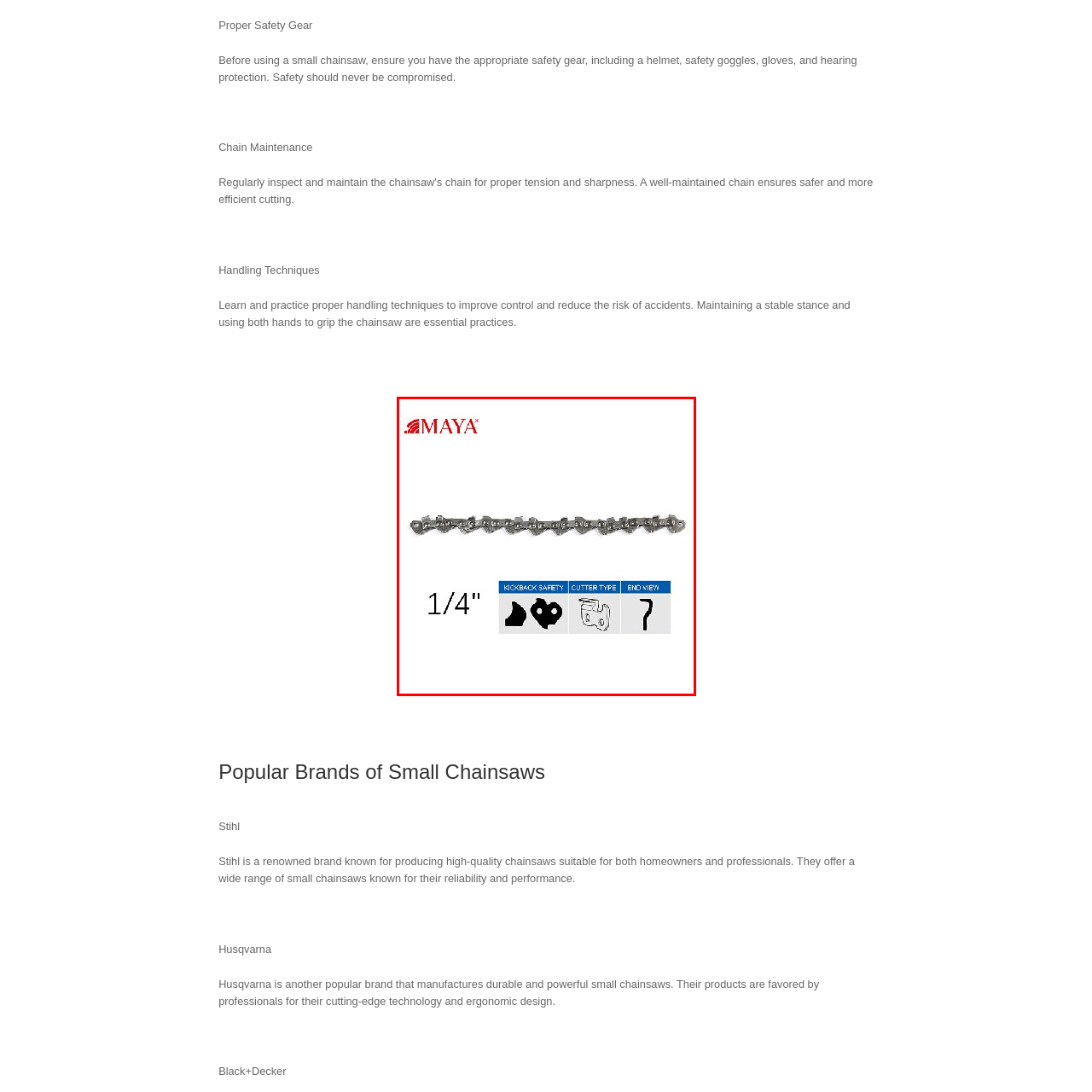Why is understanding chain features important?
Direct your attention to the image marked by the red bounding box and answer the question with a single word or phrase.

Safety and efficiency